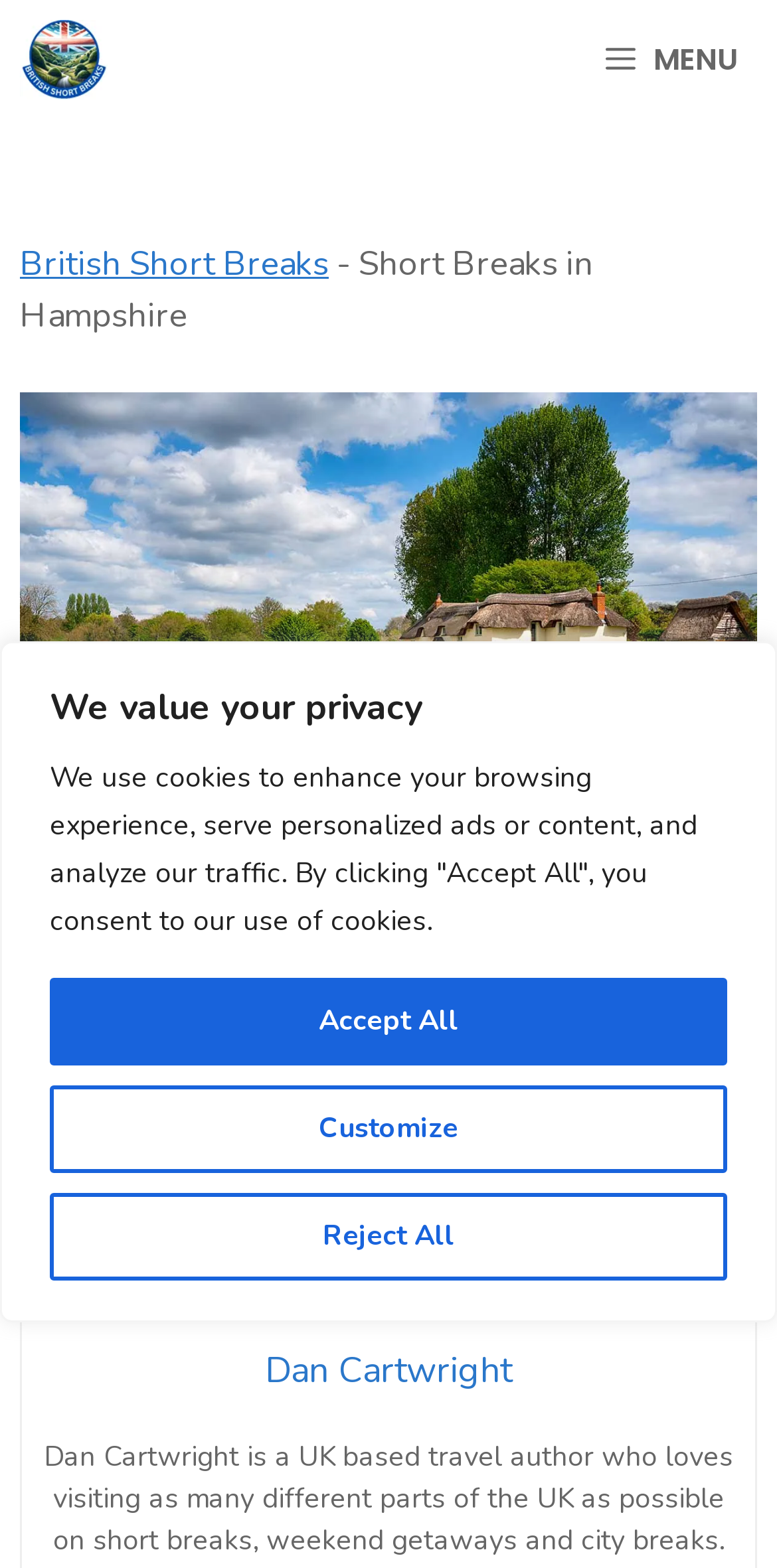Provide a single word or phrase to answer the given question: 
Who is the author of the content?

Dan Cartwright